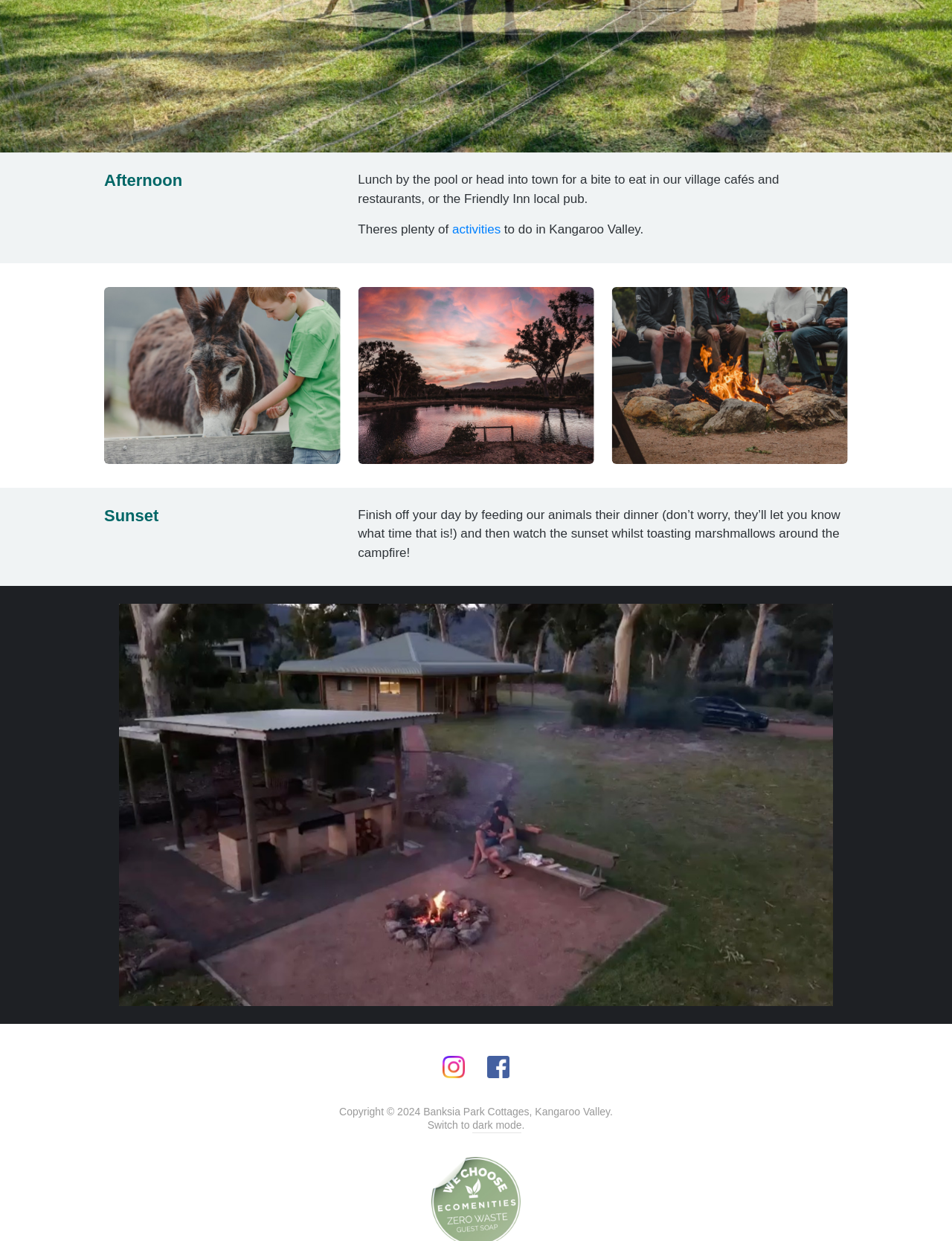What is the copyright year?
Please give a detailed and elaborate answer to the question.

The copyright year is mentioned in the text 'Copyright © 2024 Banksia Park Cottages, Kangaroo Valley.'